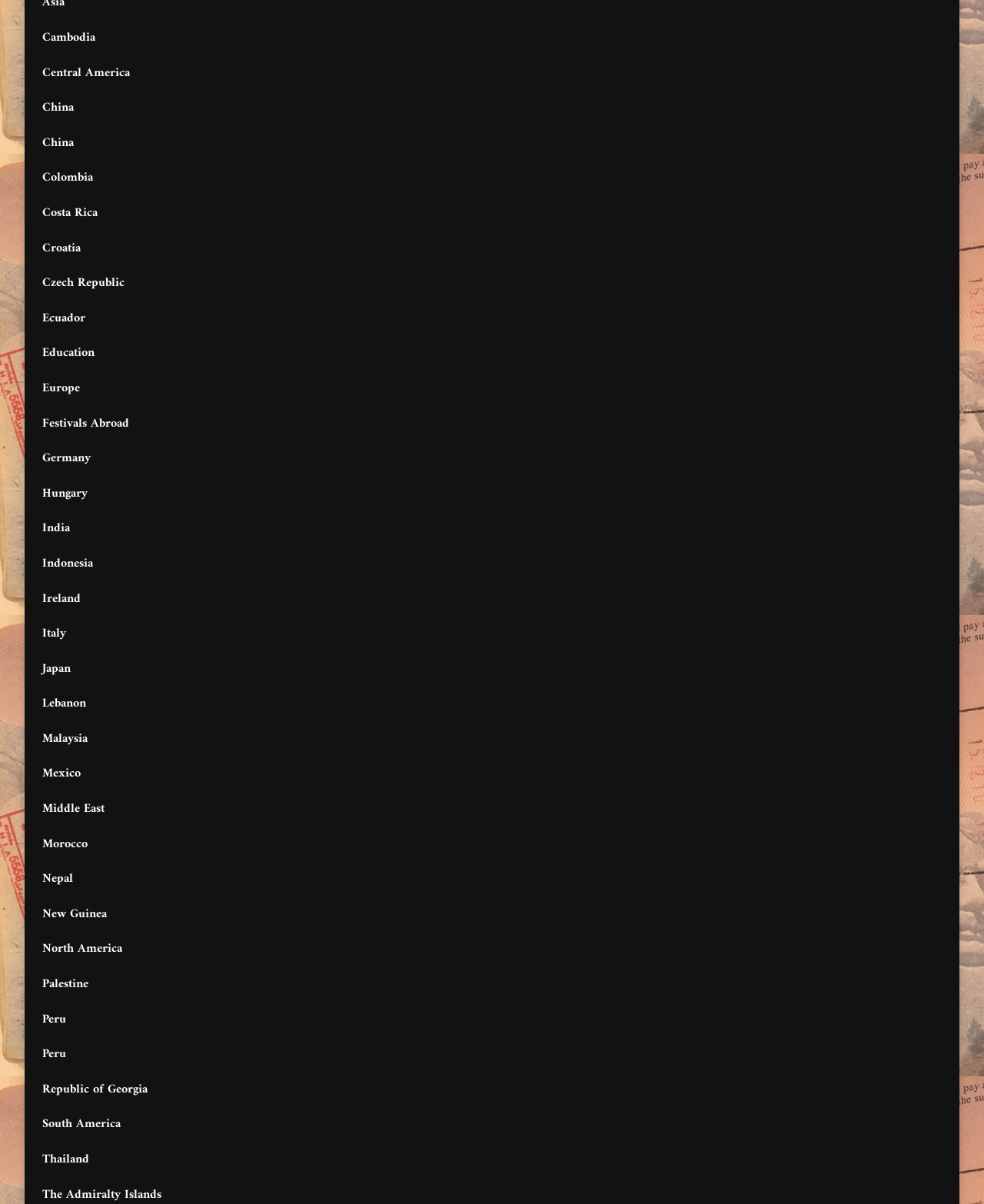What is the country listed after Italy?
Using the visual information, answer the question in a single word or phrase.

Japan